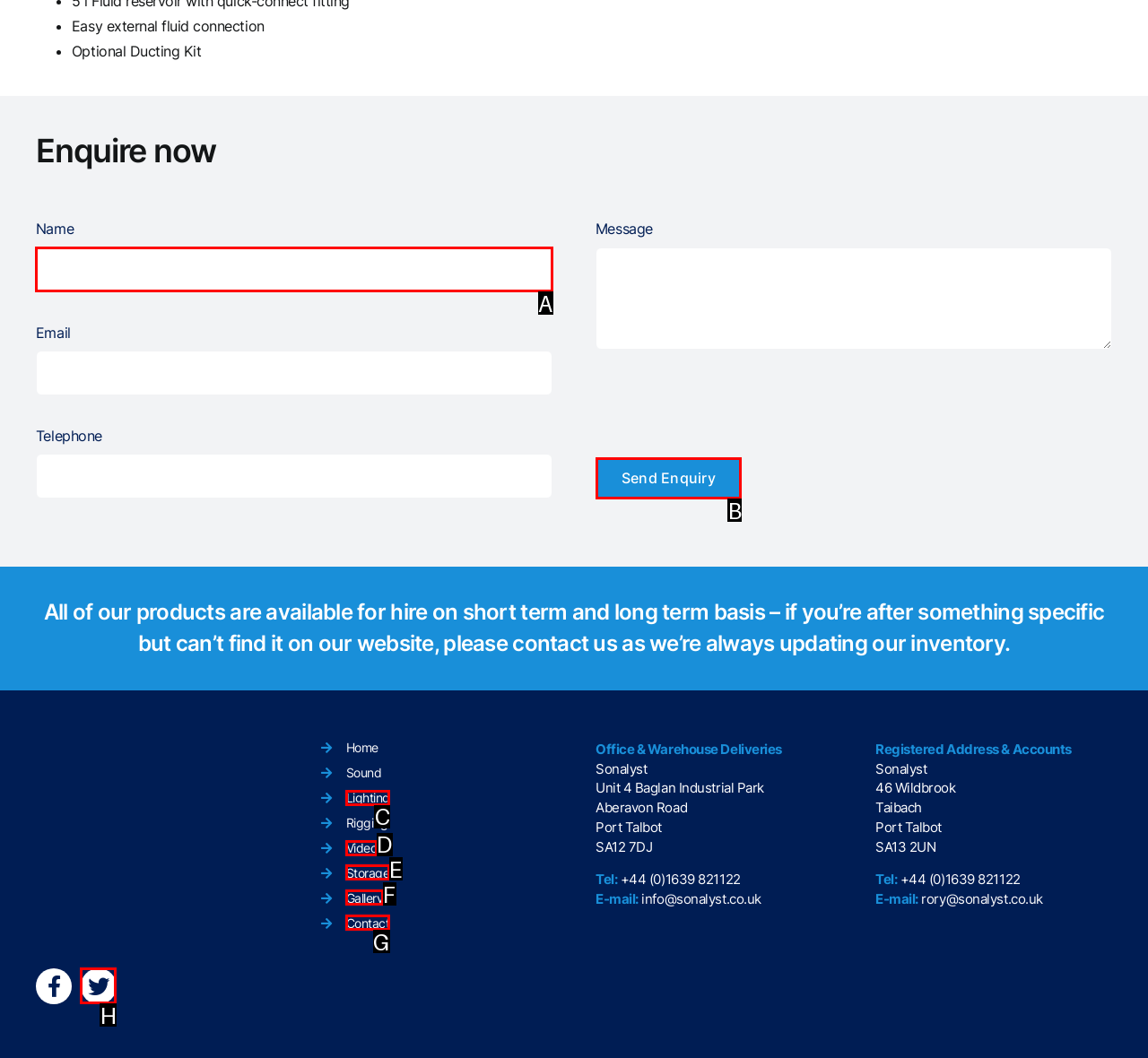Pick the right letter to click to achieve the task: Click the Send Enquiry button
Answer with the letter of the correct option directly.

B